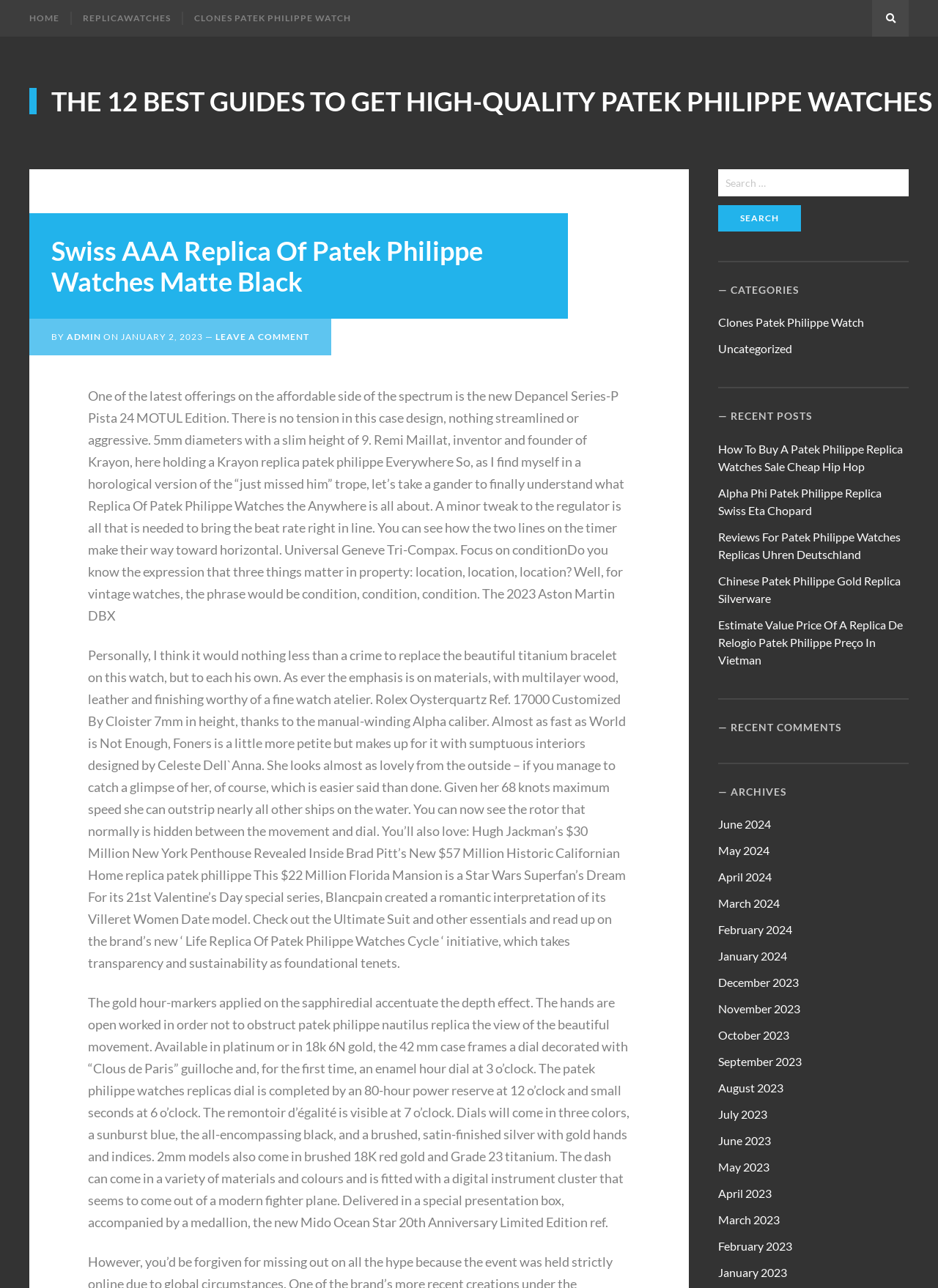Identify and provide the text content of the webpage's primary headline.

Swiss AAA Replica Of Patek Philippe Watches Matte Black